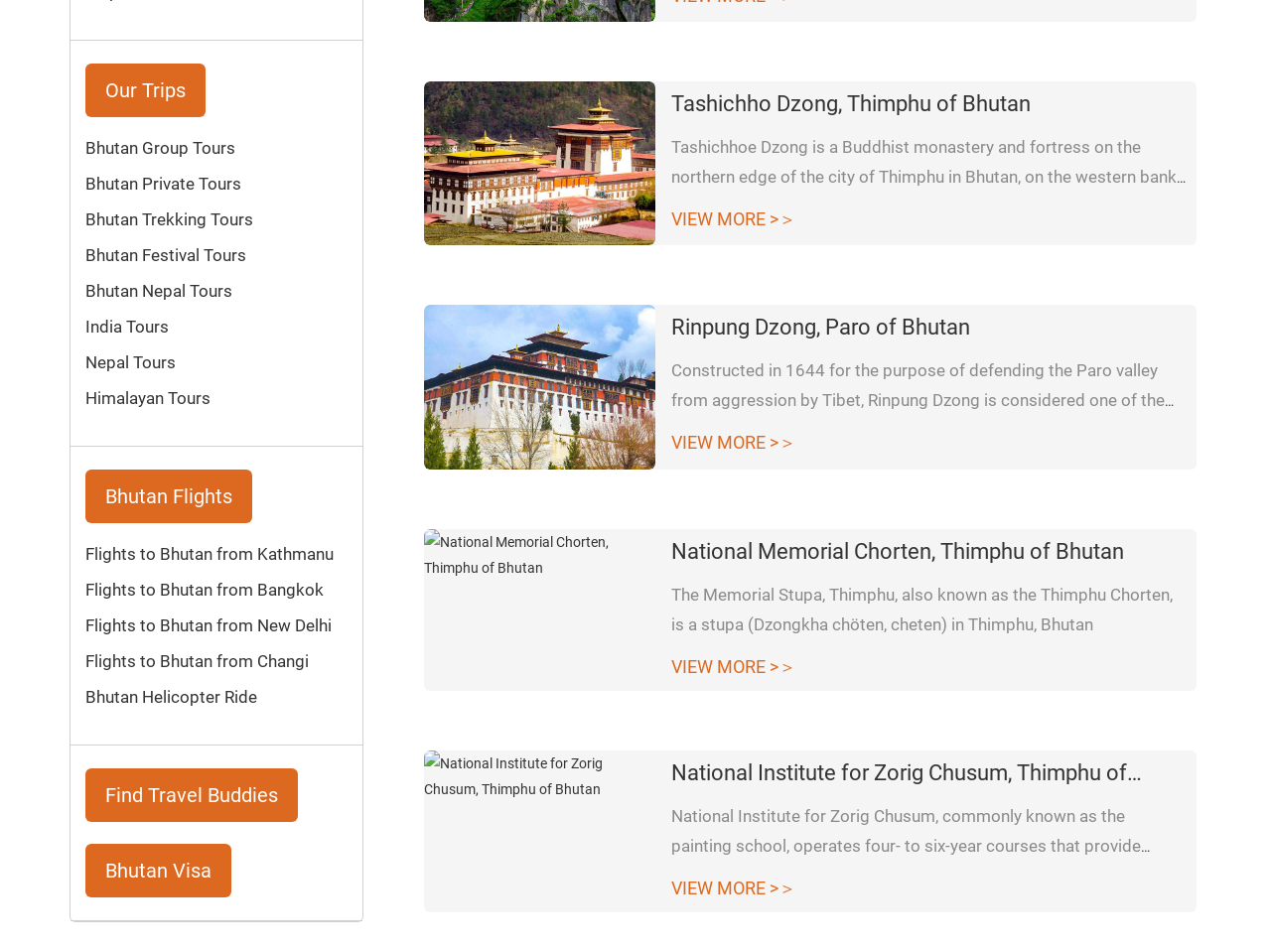Please find the bounding box coordinates of the element's region to be clicked to carry out this instruction: "Post your comment".

None